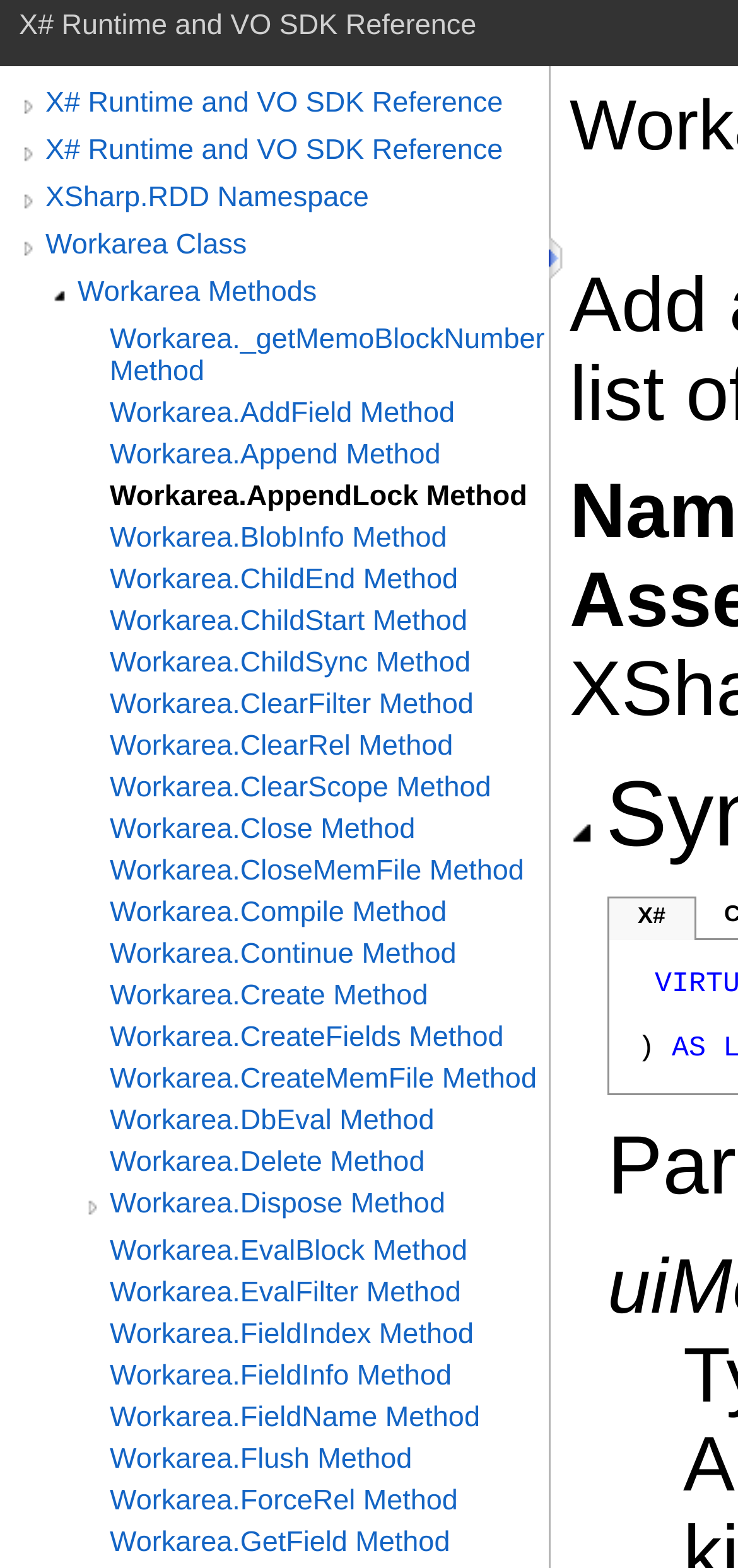Generate a thorough caption that explains the contents of the webpage.

The webpage is about the Workarea.AppendLock Method, which is a part of the X# Runtime and VO SDK Reference. At the top of the page, there is a title "X# Runtime and VO SDK Reference" followed by a series of links to other related topics, including the XSharp.RDD Namespace, Workarea Class, and Workarea Methods.

Below the title, there is a list of links to various methods of the Workarea class, including Workarea._getMemoBlockNumber Method, Workarea.AddField Method, Workarea.Append Method, and many others. These links are arranged in a vertical column, with each link taking up a small portion of the page.

To the right of the list of links, there is an image that can be clicked or dragged to resize. Below this image, there is another link to the X# Runtime and VO SDK Reference.

At the bottom of the page, there is a small link to X# and a static text element with a closing parenthesis. Overall, the page appears to be a documentation page for the Workarea.AppendLock Method, providing links to related topics and methods.